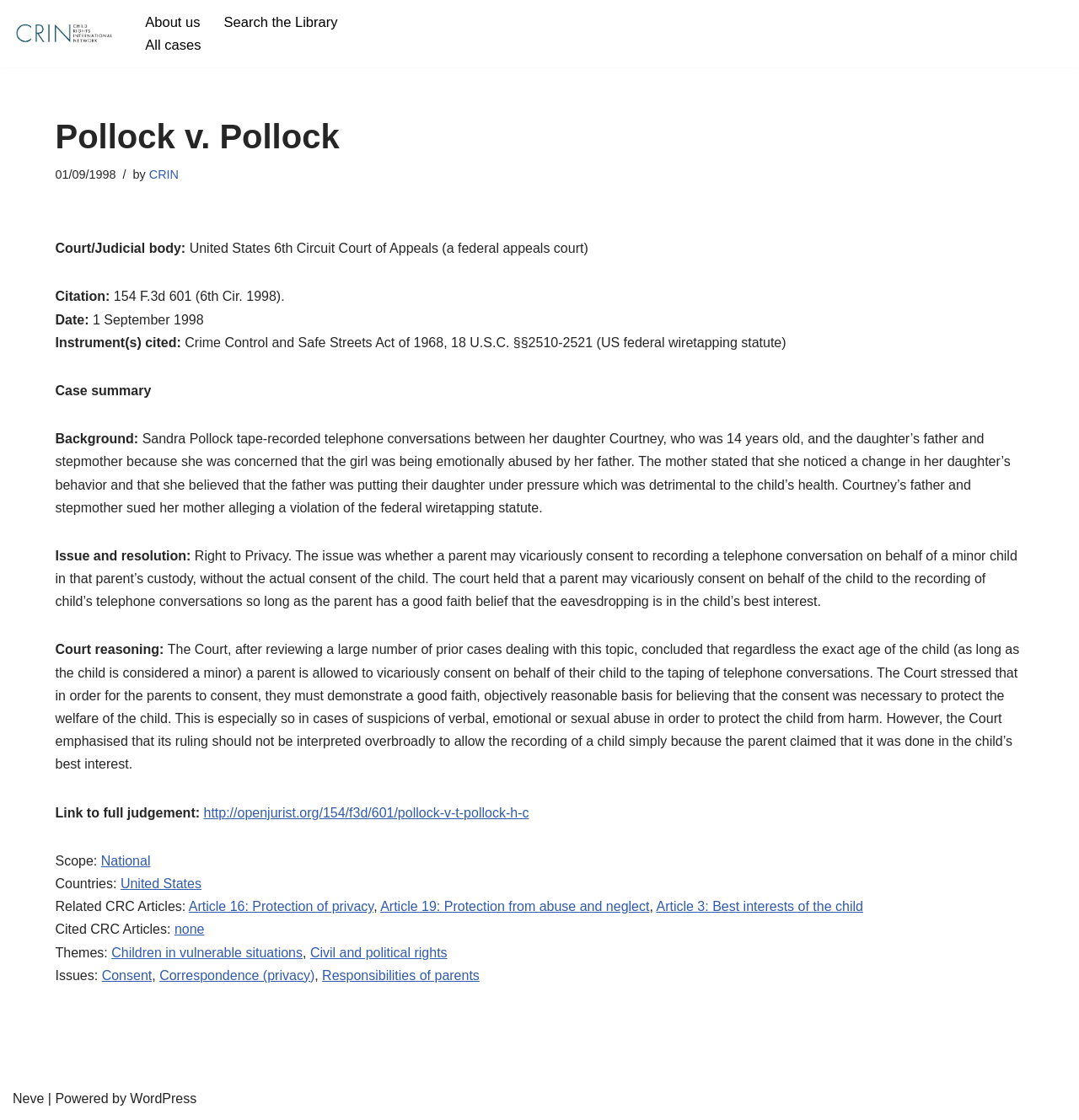Please identify the bounding box coordinates of the area that needs to be clicked to fulfill the following instruction: "Visit the Impressum page."

None